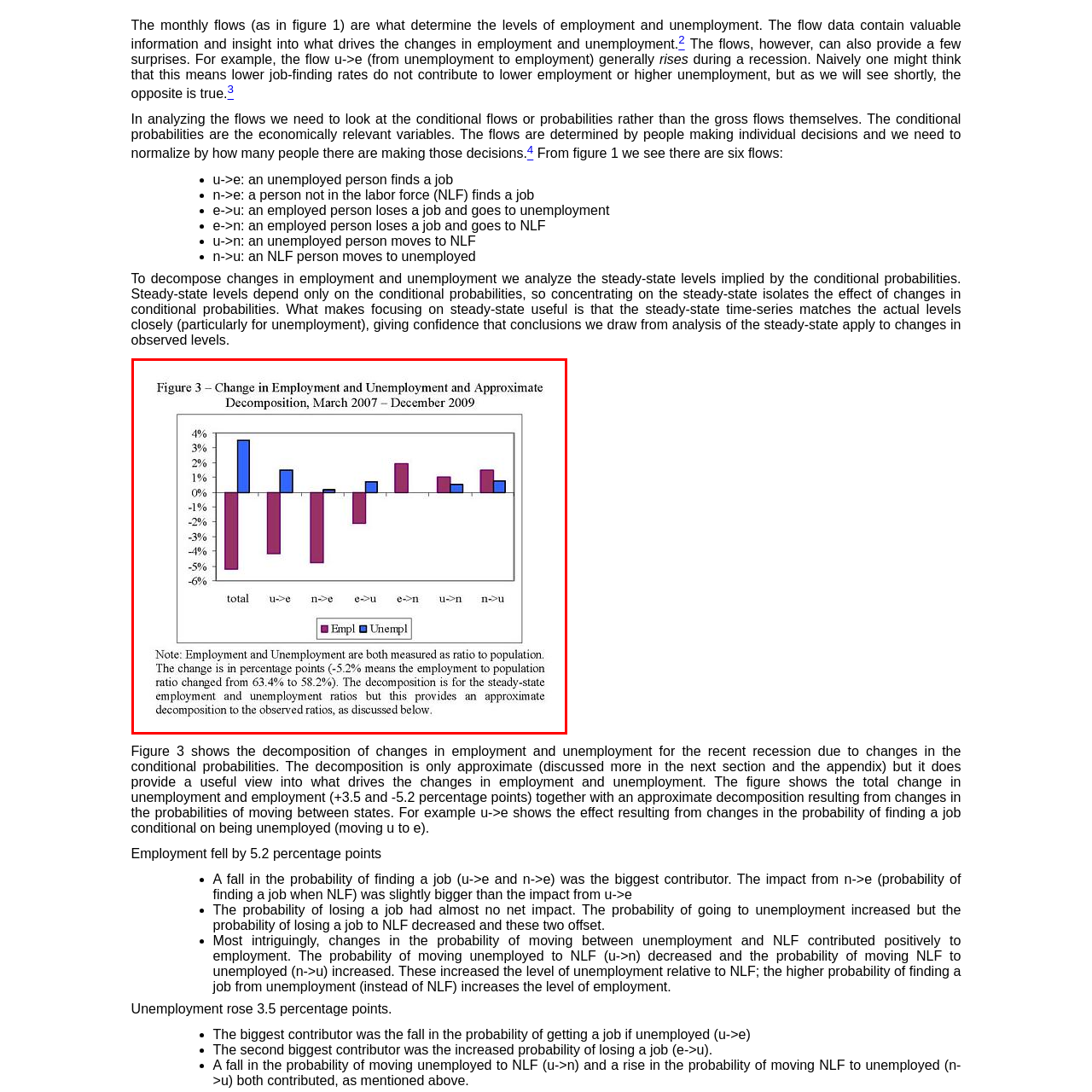Provide a thorough description of the scene depicted within the red bounding box.

**Figure 3 – Change in Employment and Unemployment and Approximate Decomposition (March 2007 – December 2009)**

This chart illustrates the changes in employment and unemployment rates over the specified period, represented as a ratio to the population. The data shows a total change in employment of -5.2 percentage points, indicating a decrease in the employment-to-population ratio, which fell from 63.4% to 58.2%. 

The bar graph segments the total change into various flows: 

- **u->e** (unemployed to employed): This category highlights the significant effect of changes in the probability of finding a job for the unemployed.
- **n->e** (not in labor force to employed): This flow reflects the transitions from individuals outside the labor force to employment.
- **e->u** (employed to unemployed): This represents the shift of employed individuals to unemployment.
- **e->n** (employed to not in labor force): Indicates the movement of employed individuals to outside the labor force.
- **u->n** (unemployed to not in labor force): Displays those transitioning from unemployment to not being in the labor force.
- **n->u** (not in labor force to unemployed): Represents the flow of individuals from outside the labor force back to unemployment.

The accompanying note clarifies that both employment and unemployment are measured as ratios to the population, emphasizing the importance of understanding these dynamics in assessing labor market changes during this period.